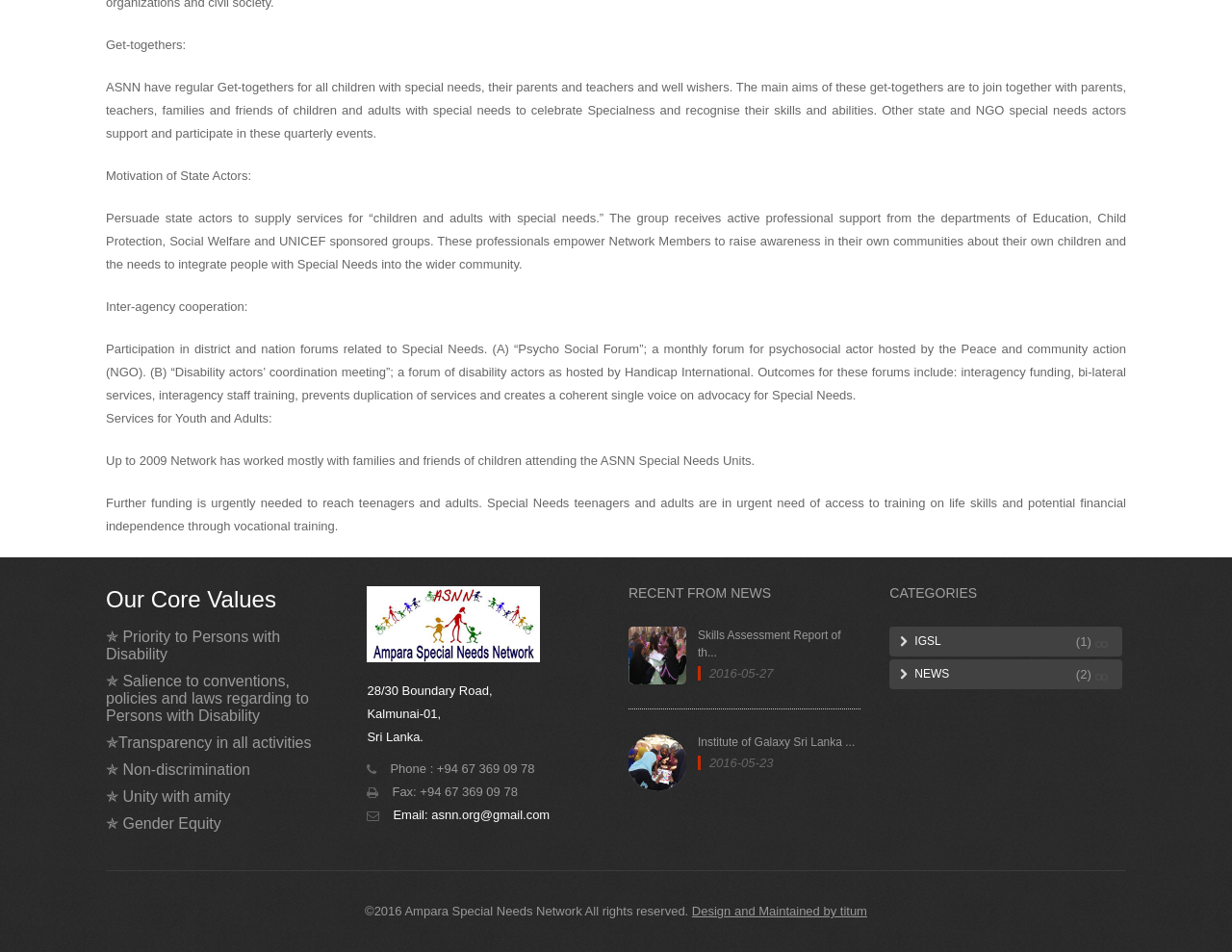Provide the bounding box coordinates of the HTML element described by the text: "Email: asnn.org@gmail.com".

[0.319, 0.848, 0.446, 0.864]